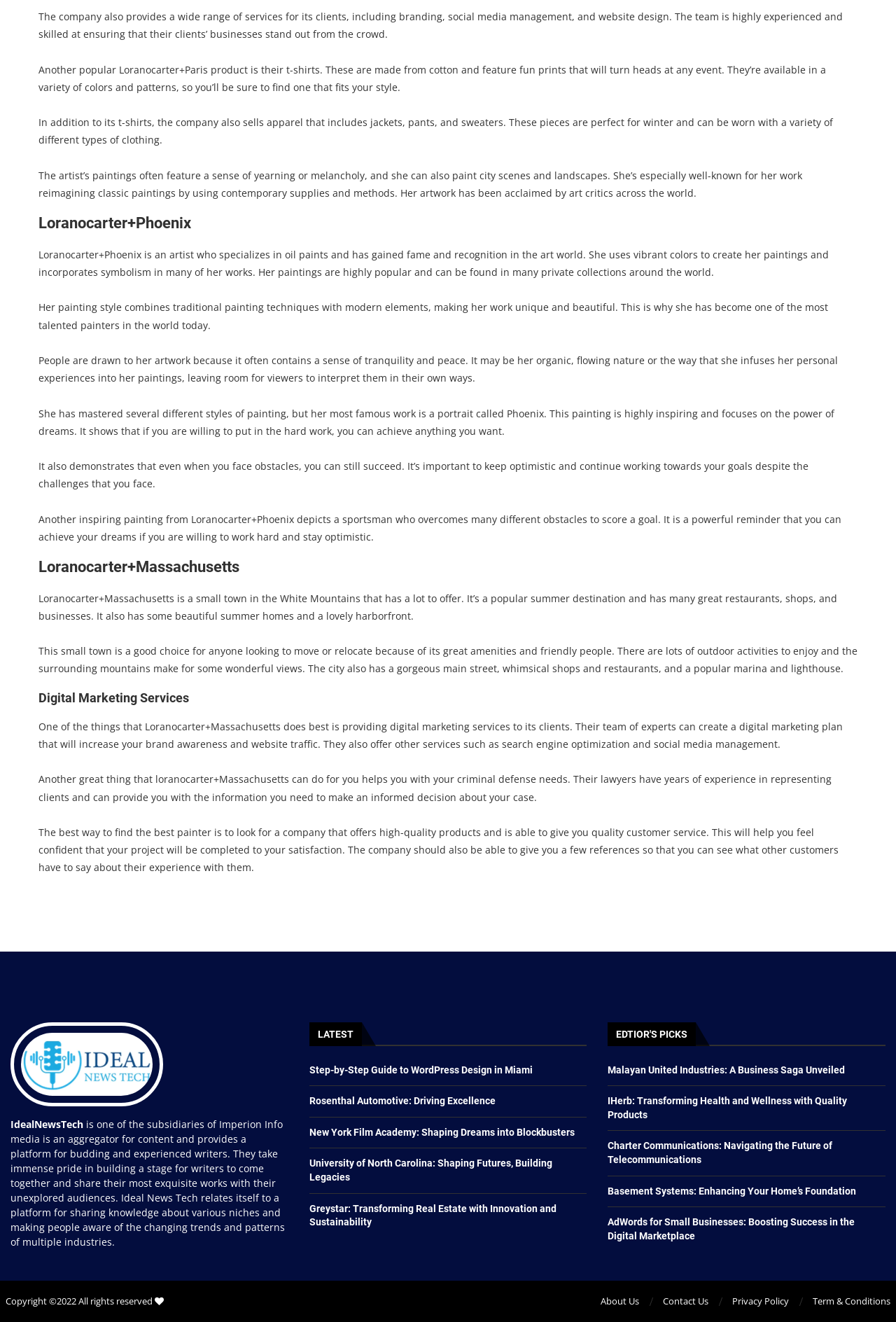Find the bounding box coordinates for the area that must be clicked to perform this action: "Visit the 'About Us' page".

[0.67, 0.98, 0.713, 0.99]